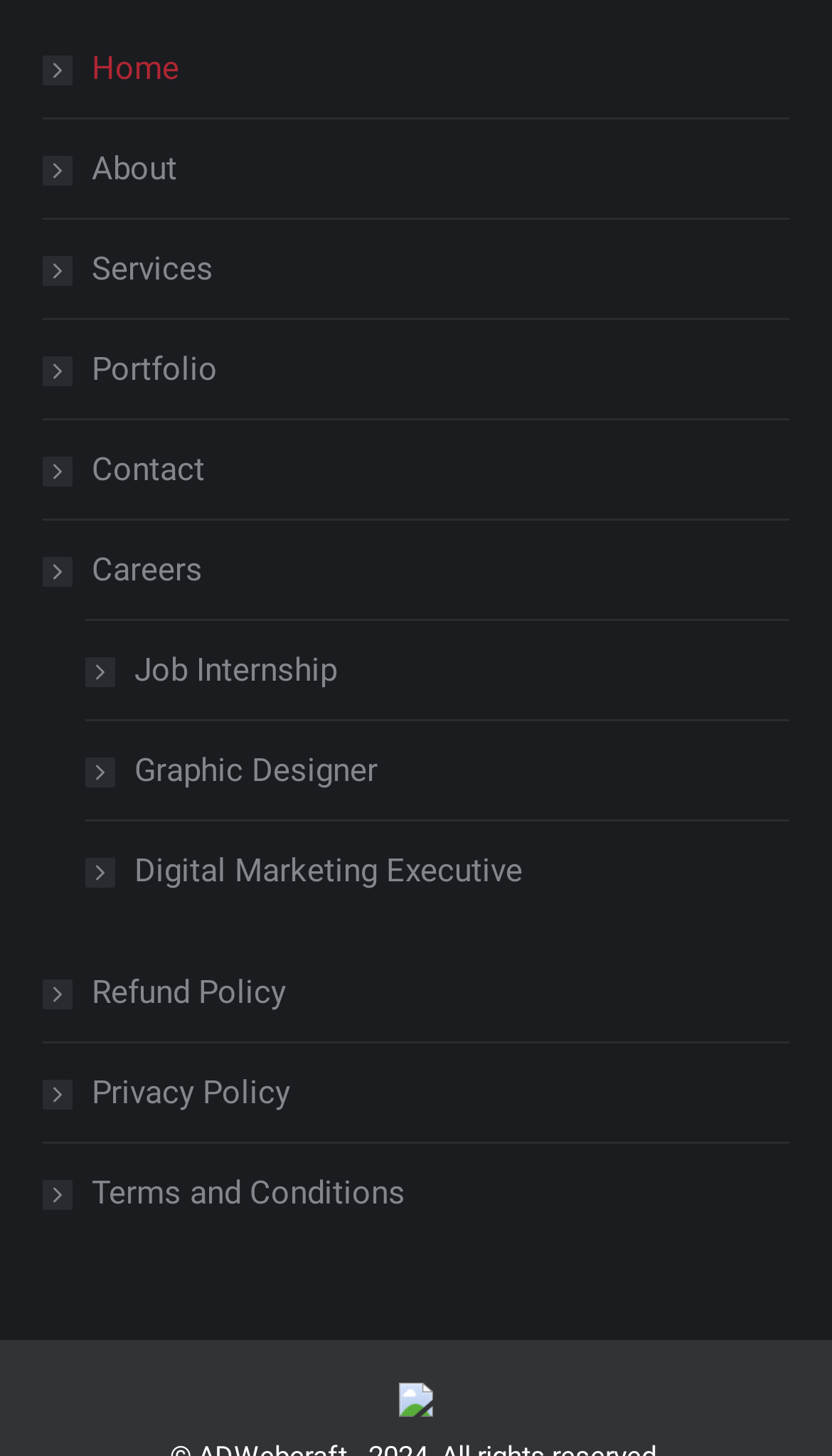How many main navigation links are there? Observe the screenshot and provide a one-word or short phrase answer.

6